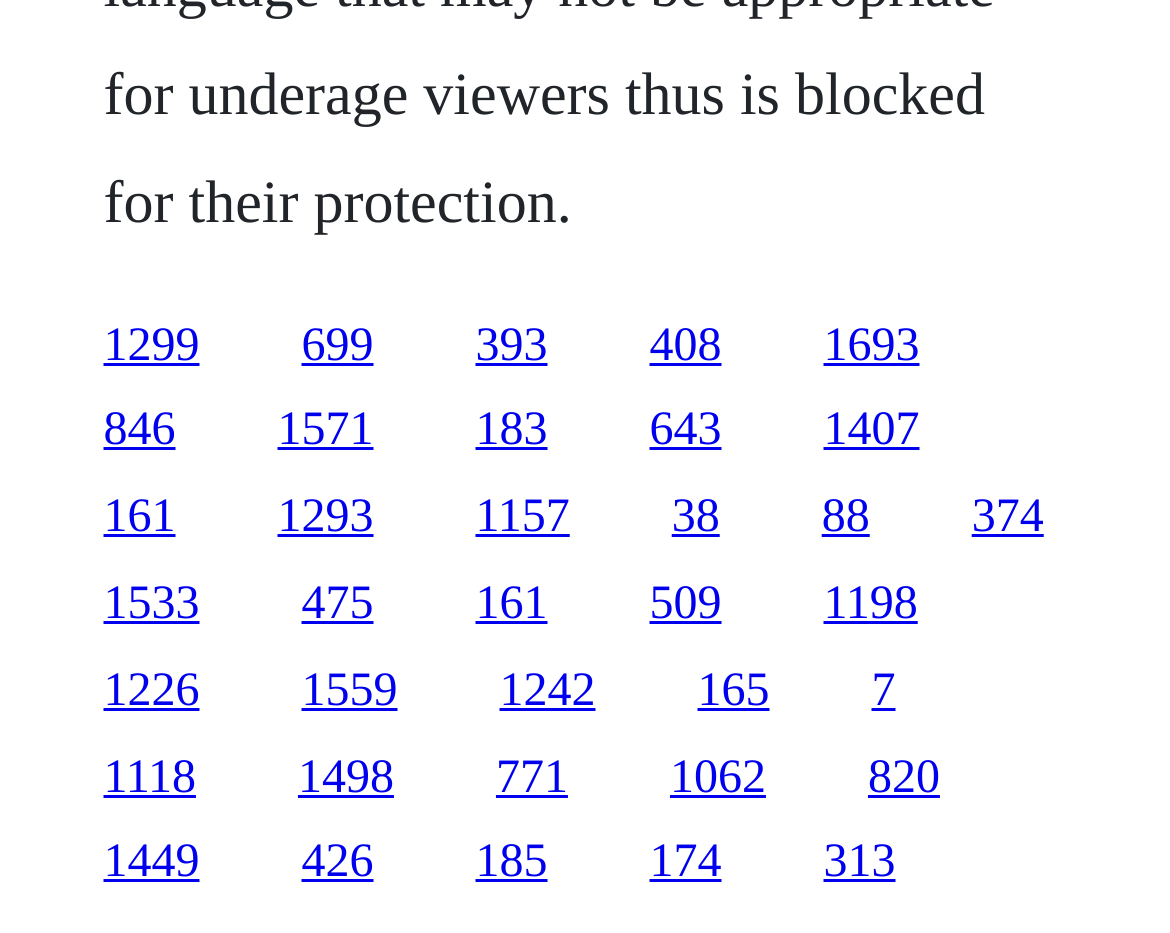Determine the bounding box coordinates of the clickable region to execute the instruction: "follow the twelfth link". The coordinates should be four float numbers between 0 and 1, denoted as [left, top, right, bottom].

[0.702, 0.528, 0.743, 0.583]